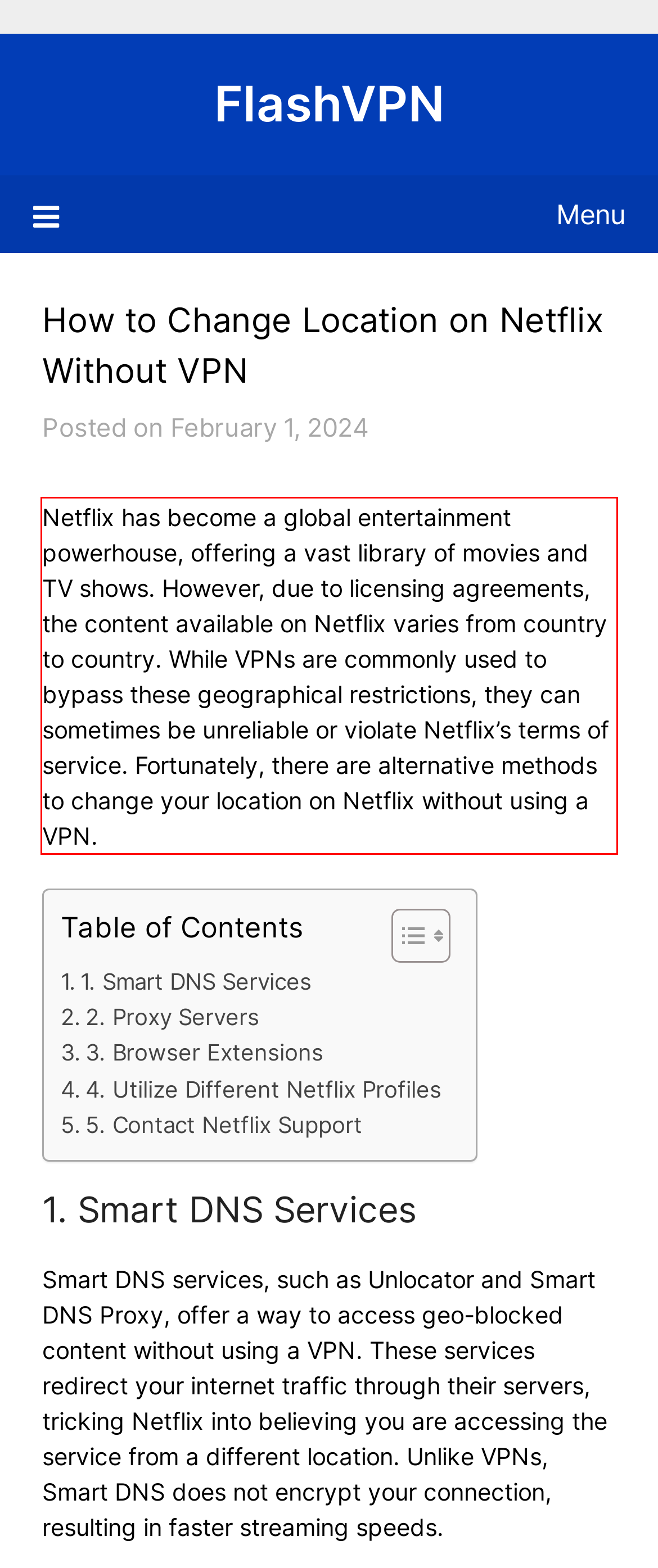Given a screenshot of a webpage containing a red rectangle bounding box, extract and provide the text content found within the red bounding box.

Netflix has become a global entertainment powerhouse, offering a vast library of movies and TV shows. However, due to licensing agreements, the content available on Netflix varies from country to country. While VPNs are commonly used to bypass these geographical restrictions, they can sometimes be unreliable or violate Netflix’s terms of service. Fortunately, there are alternative methods to change your location on Netflix without using a VPN.